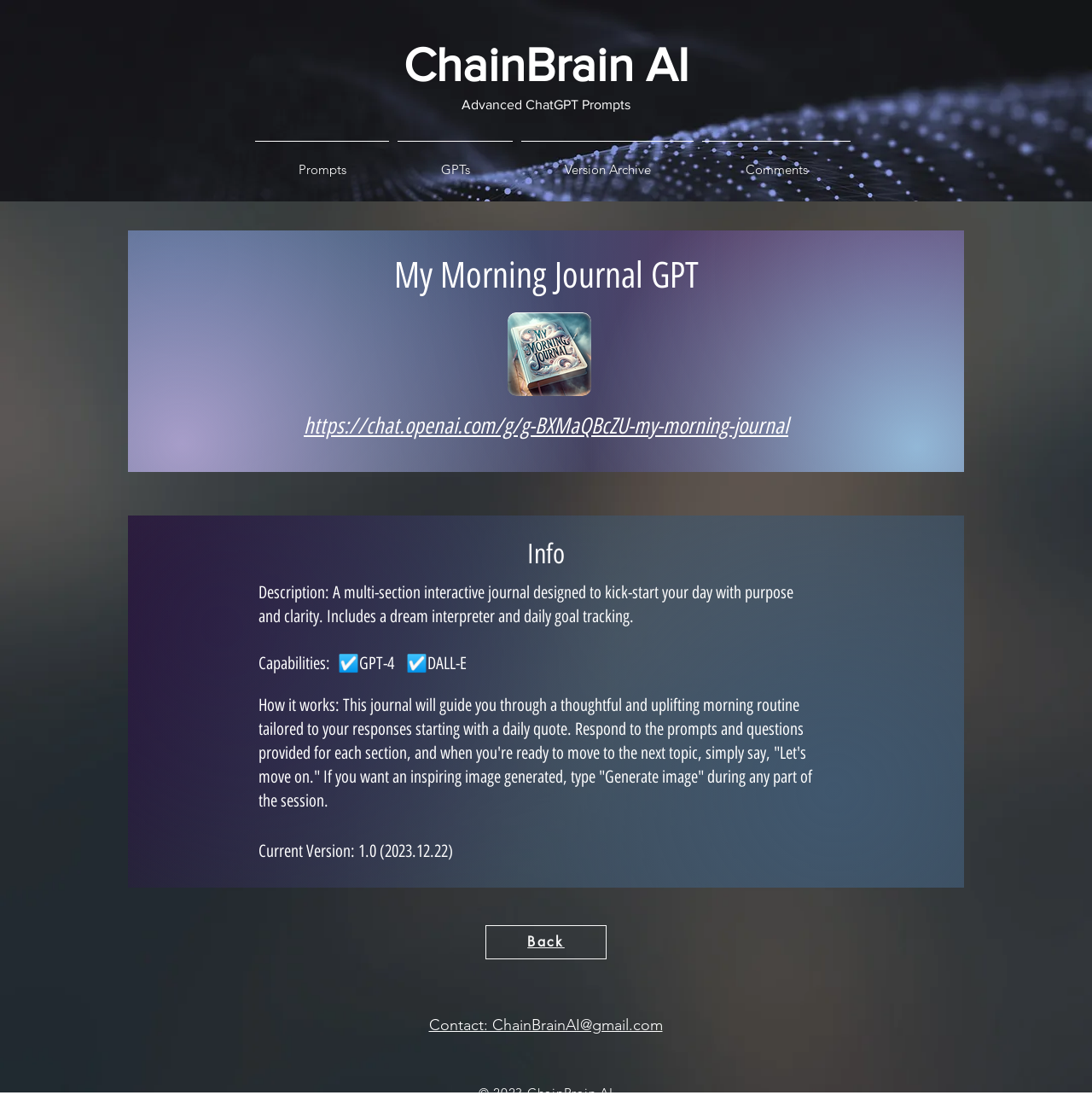What is the current version of this journal?
Please answer the question as detailed as possible based on the image.

I found this information in the 'Current Version' section of the webpage, which states that the current version is 1.0, released on 2023.12.22.